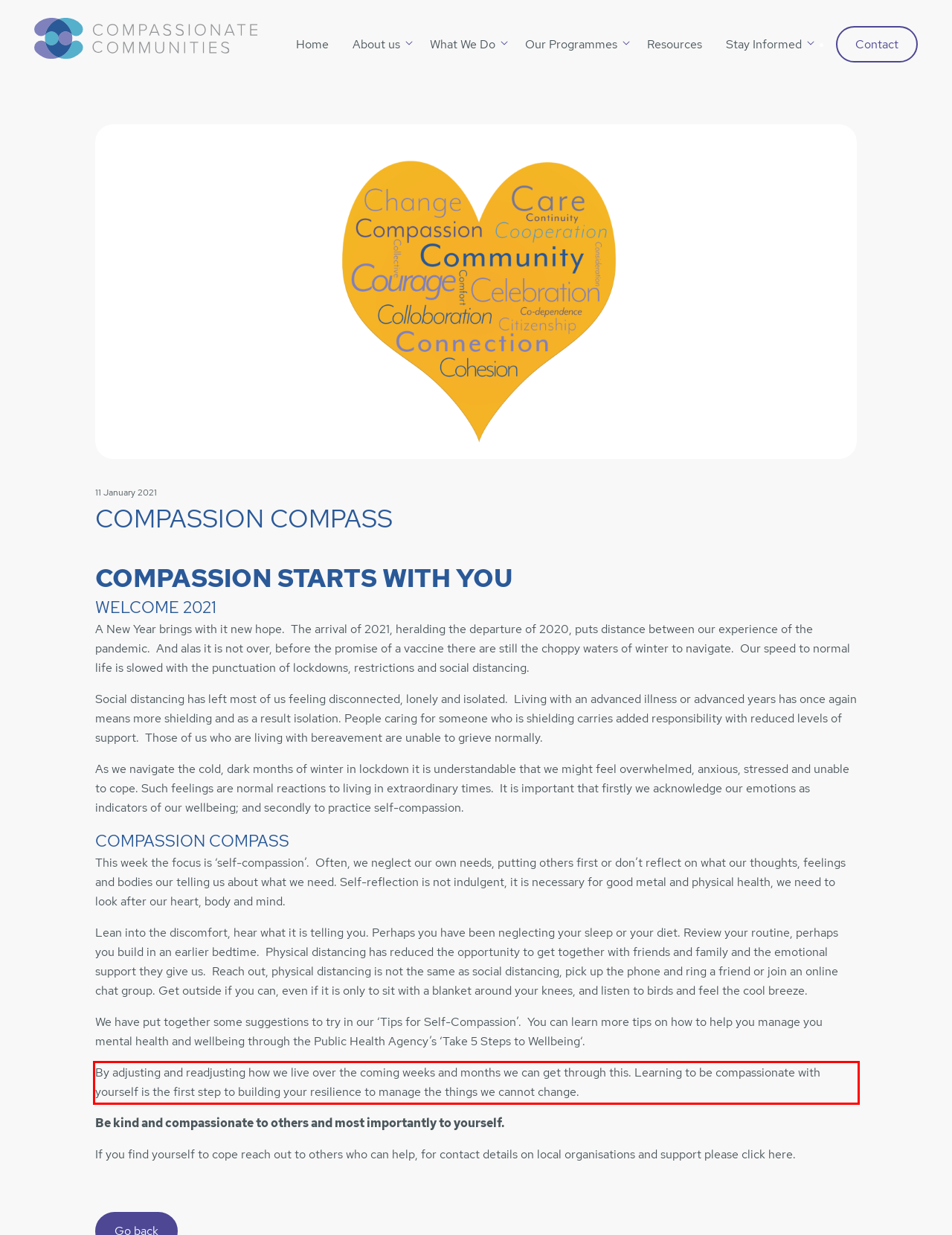Please examine the webpage screenshot containing a red bounding box and use OCR to recognize and output the text inside the red bounding box.

By adjusting and readjusting how we live over the coming weeks and months we can get through this. Learning to be compassionate with yourself is the first step to building your resilience to manage the things we cannot change.